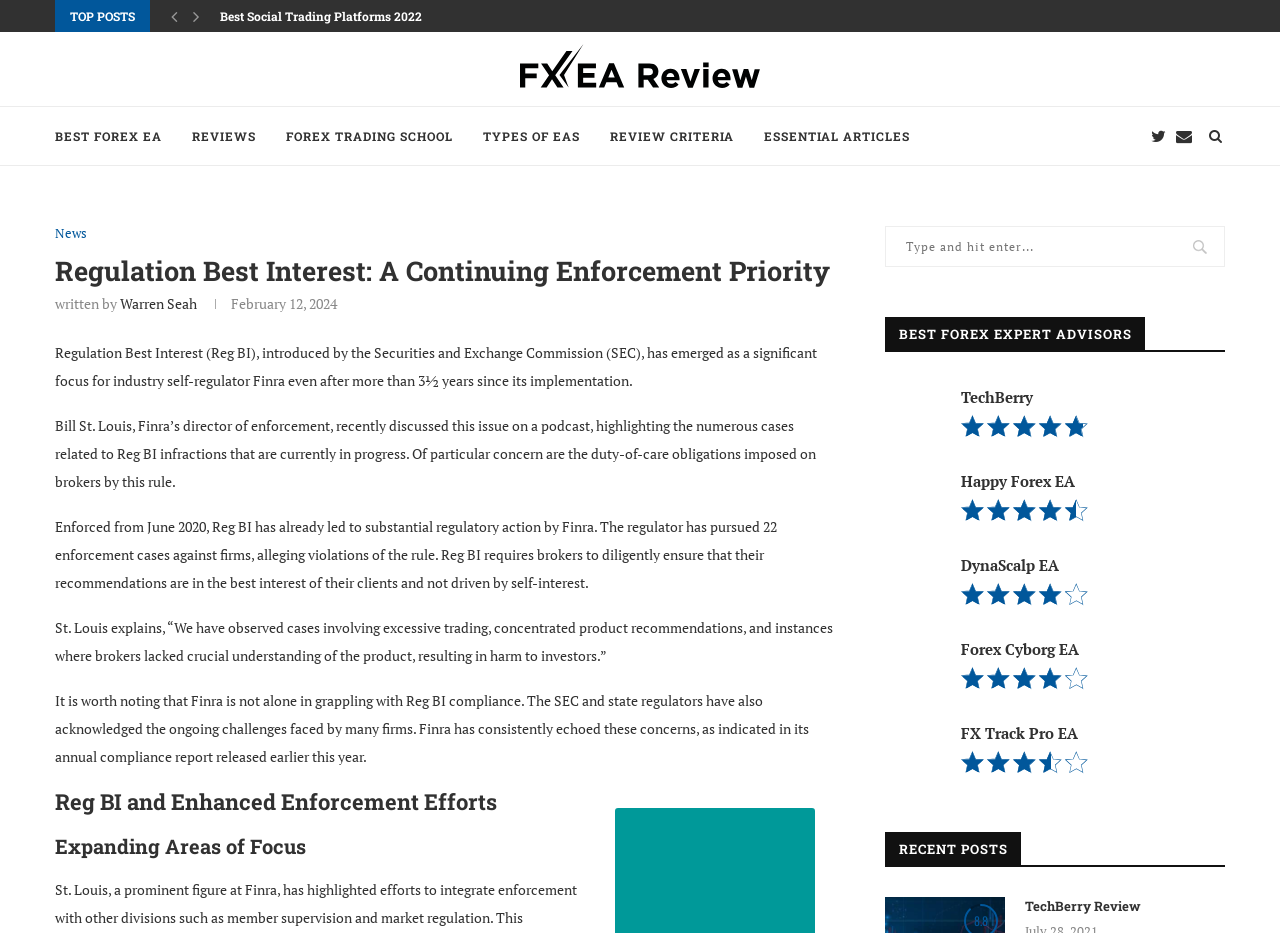How many enforcement cases has Finra pursued against firms?
Please provide a single word or phrase as your answer based on the screenshot.

22